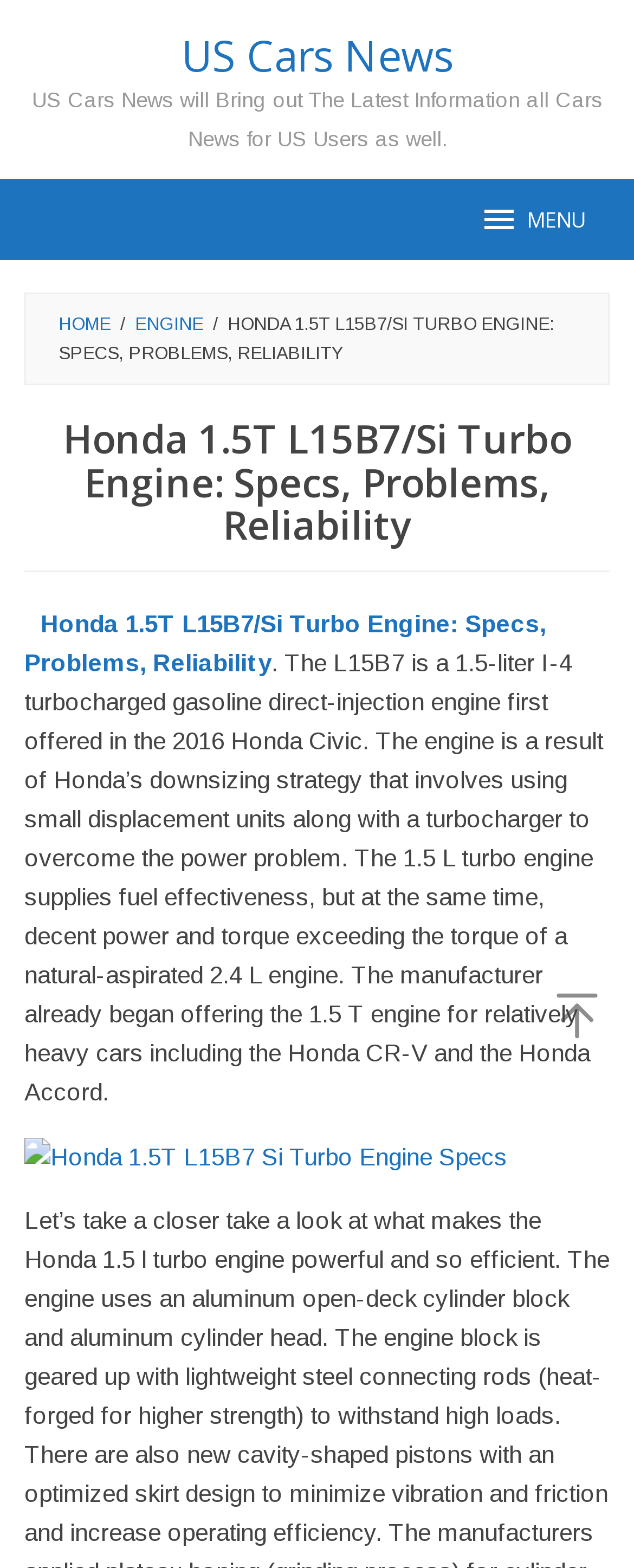Give a detailed account of the webpage, highlighting key information.

The webpage is about the Honda 1.5T L15B7/Si Turbo Engine, providing information on its specs, common problems, and reliability. At the top left, there is a link to skip to the content. Next to it, there is a link to "US Cars News" with a brief description of the website's purpose. Below these links, there is a menu bar with links to "HOME", "ENGINE", and others, separated by a slash.

The main content of the webpage is headed by a large title "HONDA 1.5T L15B7/SI TURBO ENGINE: SPECS, PROBLEMS, RELIABILITY" which is also a link. Below the title, there is a paragraph of text that describes the engine, its features, and its applications in various Honda models. The text is followed by a link to "Honda 1.5T L15B7 Si Turbo Engine Specs" with an accompanying image.

There are a total of 7 links on the webpage, including the menu items and the links within the main content. There is one image on the webpage, which is related to the engine specs. The overall structure of the webpage is simple and easy to navigate, with clear headings and concise text.